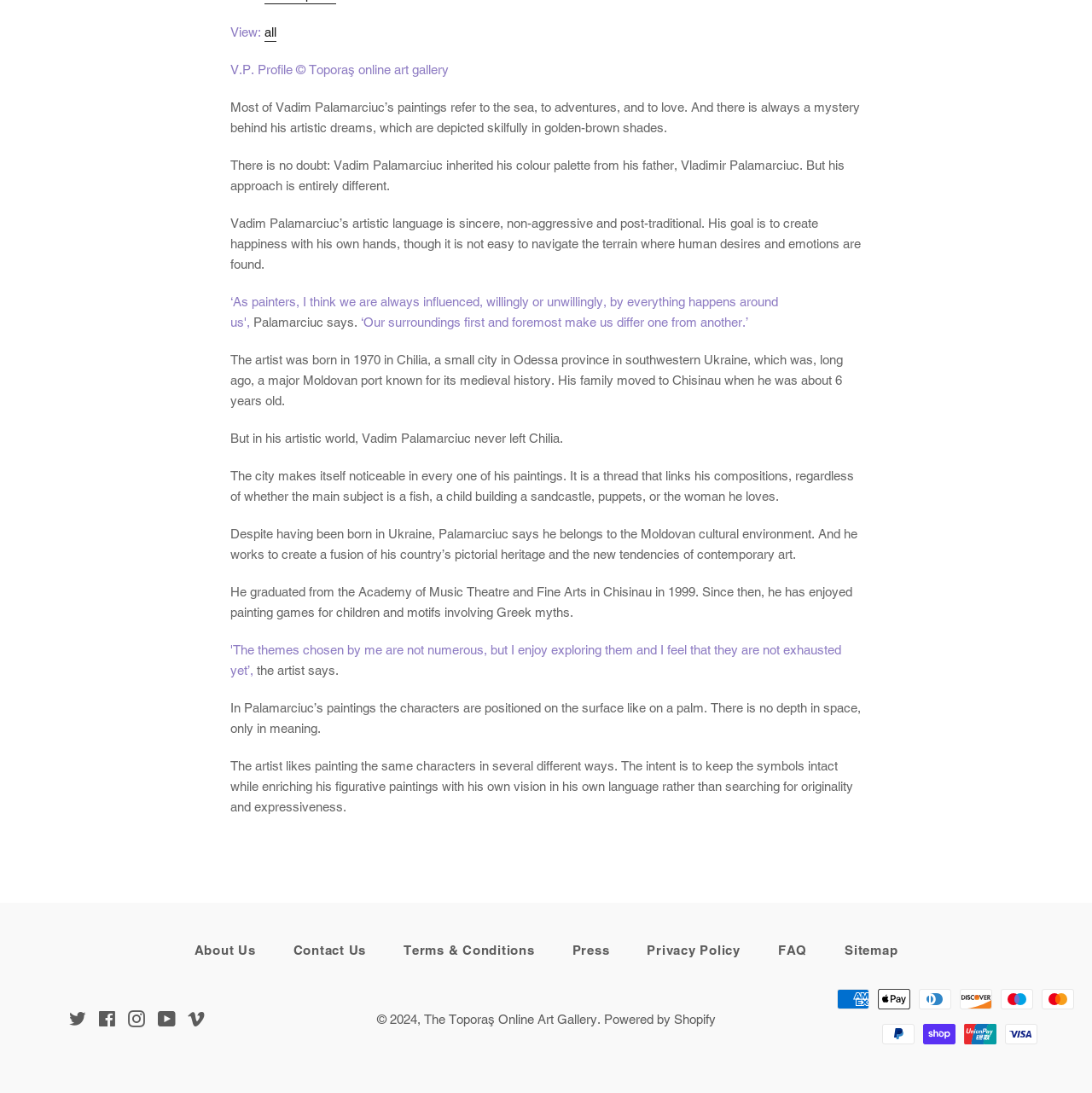Bounding box coordinates are specified in the format (top-left x, top-left y, bottom-right x, bottom-right y). All values are floating point numbers bounded between 0 and 1. Please provide the bounding box coordinate of the region this sentence describes: The Toporaş Online Art Gallery

[0.388, 0.926, 0.546, 0.939]